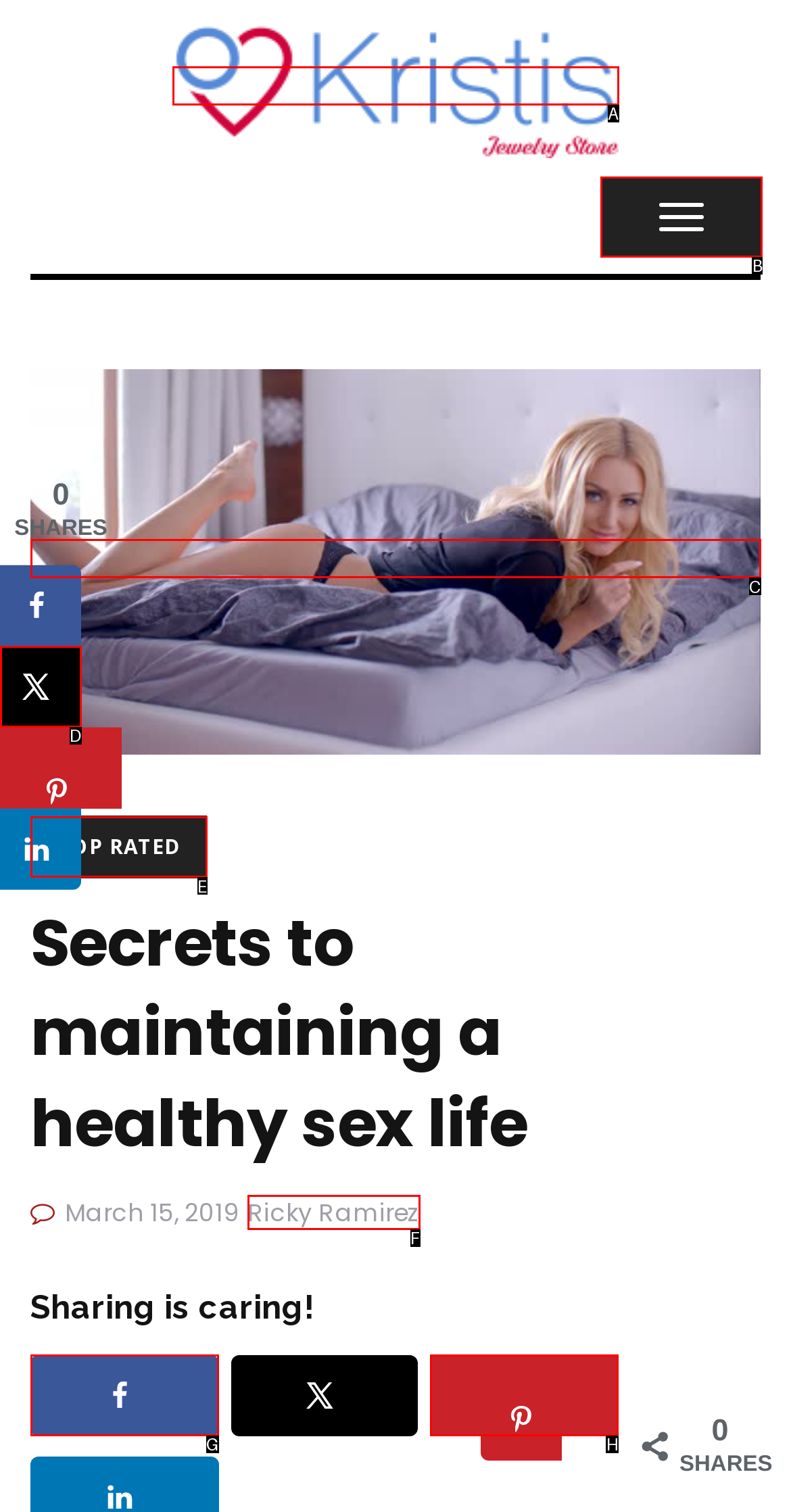Which option should be clicked to execute the following task: Click on the 'TOGGLE NAVIGATION' button? Respond with the letter of the selected option.

B